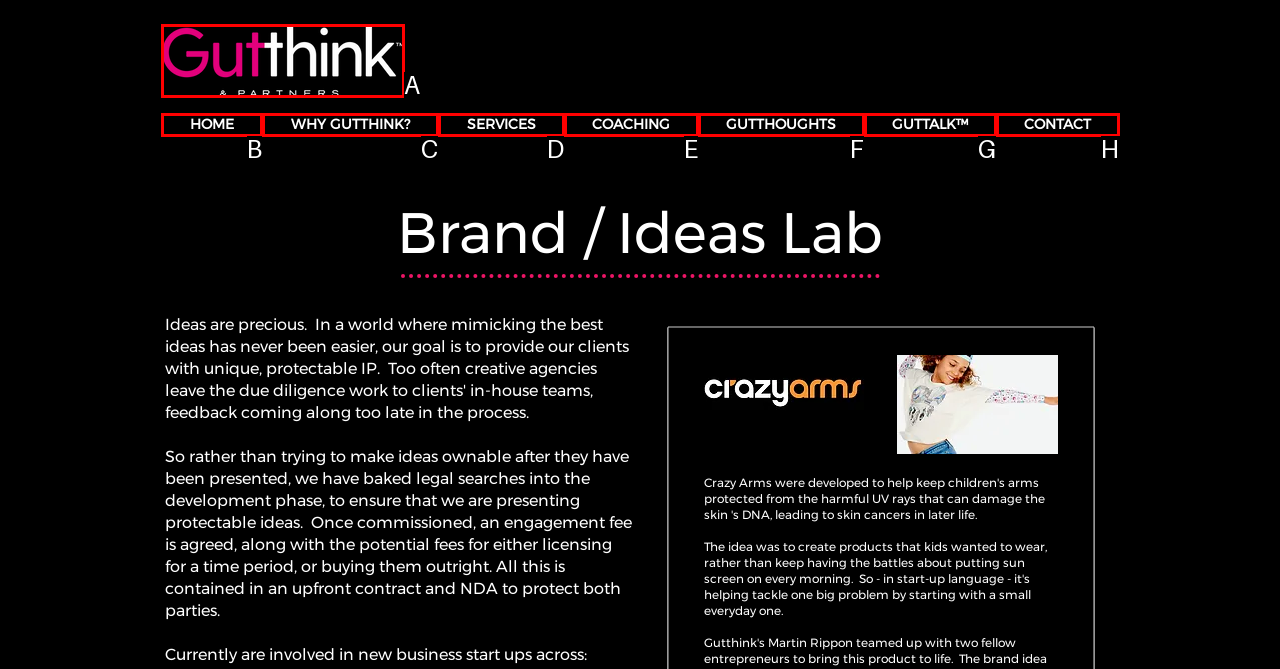Select the correct UI element to click for this task: Click on the Gutthink & Partners link.
Answer using the letter from the provided options.

A